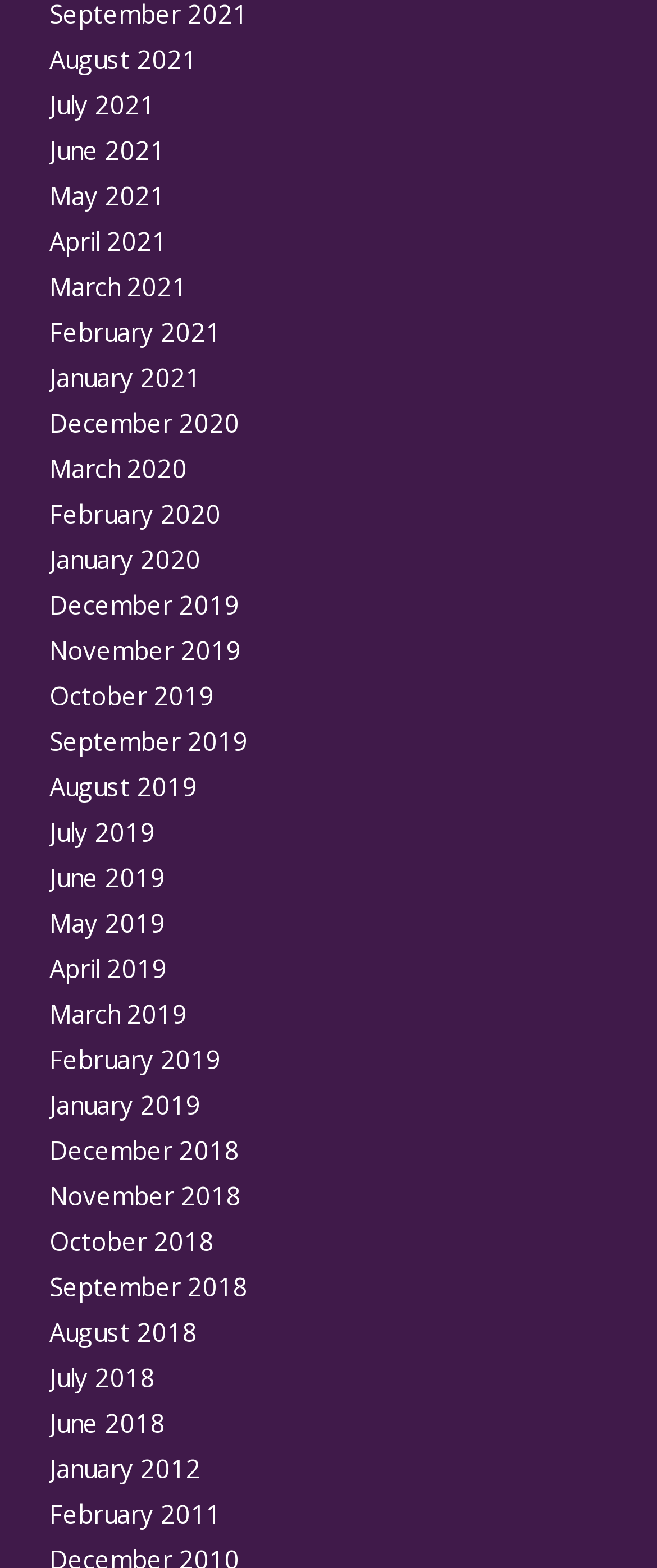Pinpoint the bounding box coordinates of the clickable element to carry out the following instruction: "Go to January 2020."

[0.075, 0.345, 0.306, 0.367]